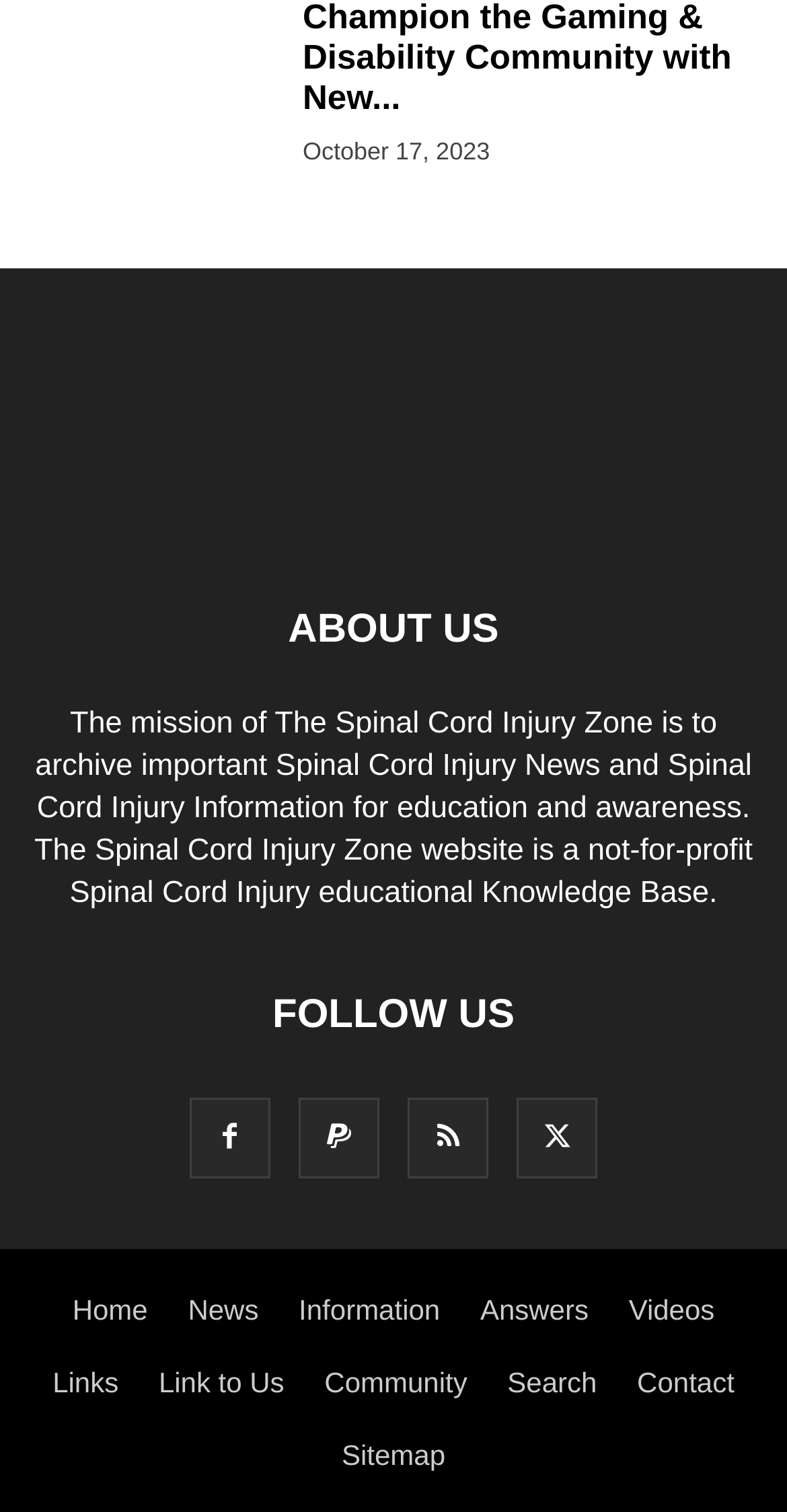Indicate the bounding box coordinates of the element that needs to be clicked to satisfy the following instruction: "Follow us on Facebook". The coordinates should be four float numbers between 0 and 1, i.e., [left, top, right, bottom].

[0.24, 0.743, 0.343, 0.765]